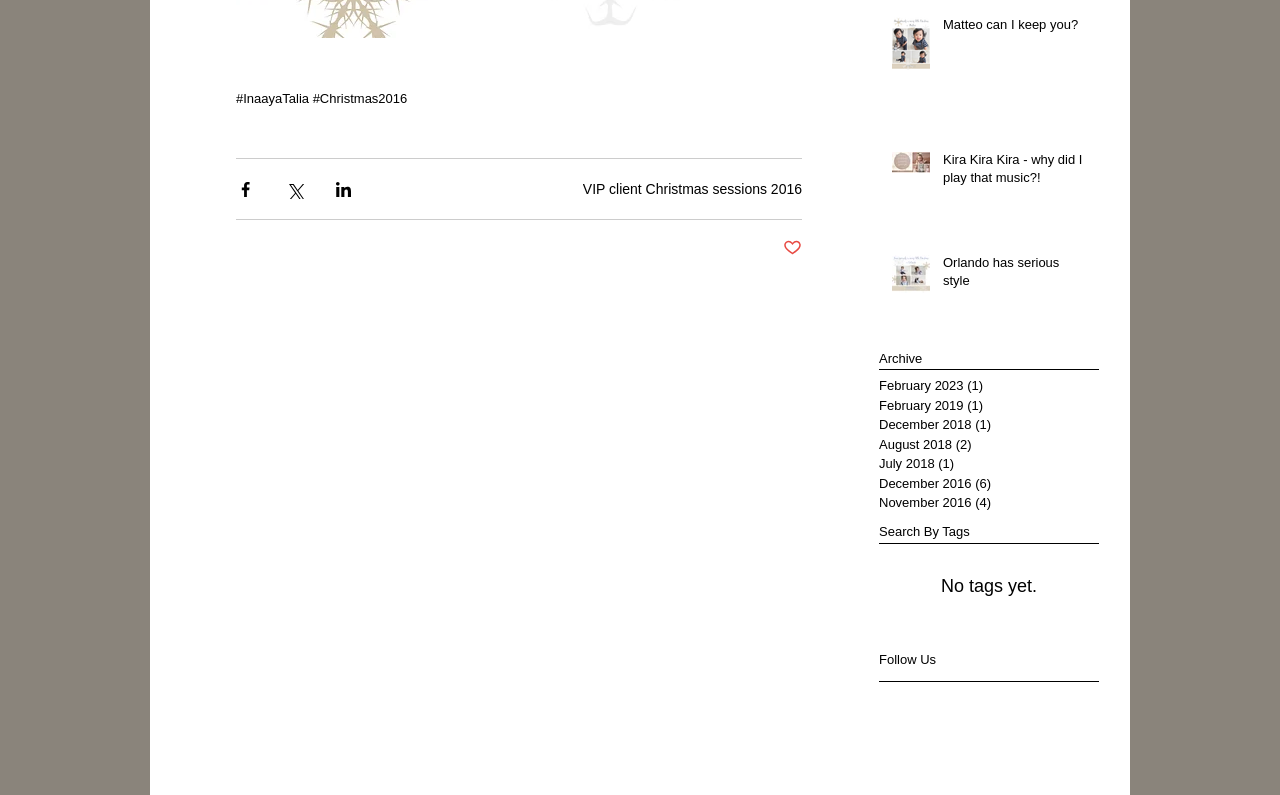Locate the bounding box of the UI element based on this description: "aria-label="Pinterest"". Provide four float numbers between 0 and 1 as [left, top, right, bottom].

[0.71, 0.874, 0.728, 0.903]